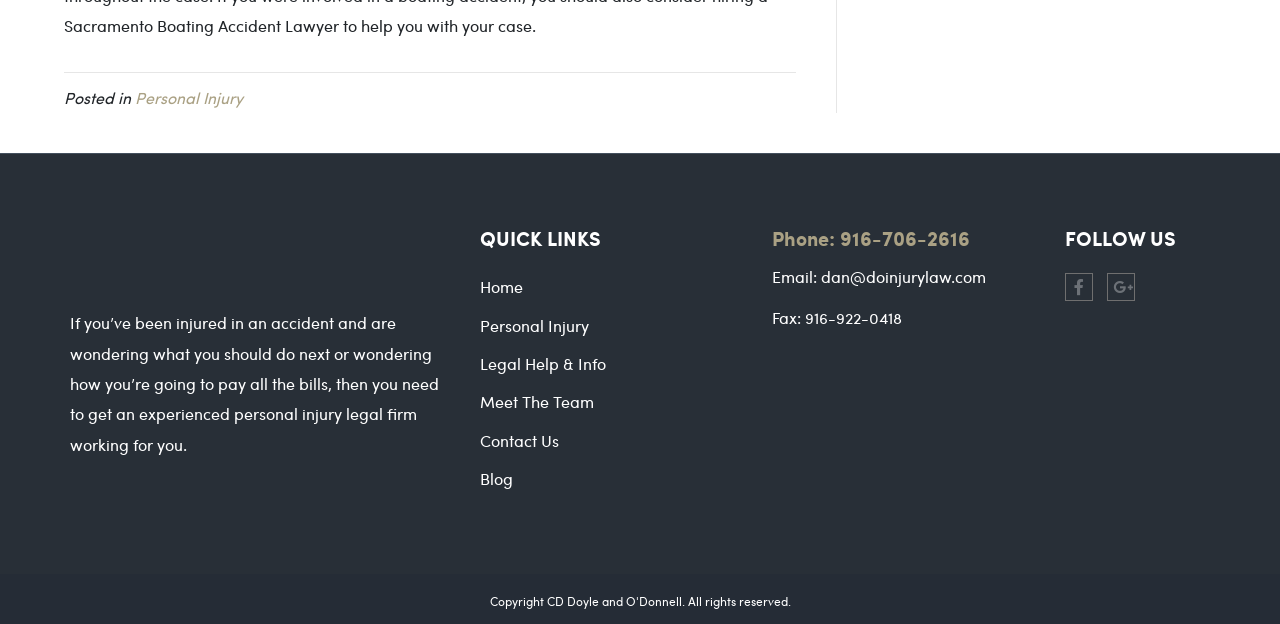What type of attorneys are mentioned?
Please provide a comprehensive answer based on the visual information in the image.

The webpage mentions 'Personal Injury Auto Accident Attorneys' in the link and image descriptions, indicating that the attorneys specialize in personal injury cases, particularly those related to auto accidents.